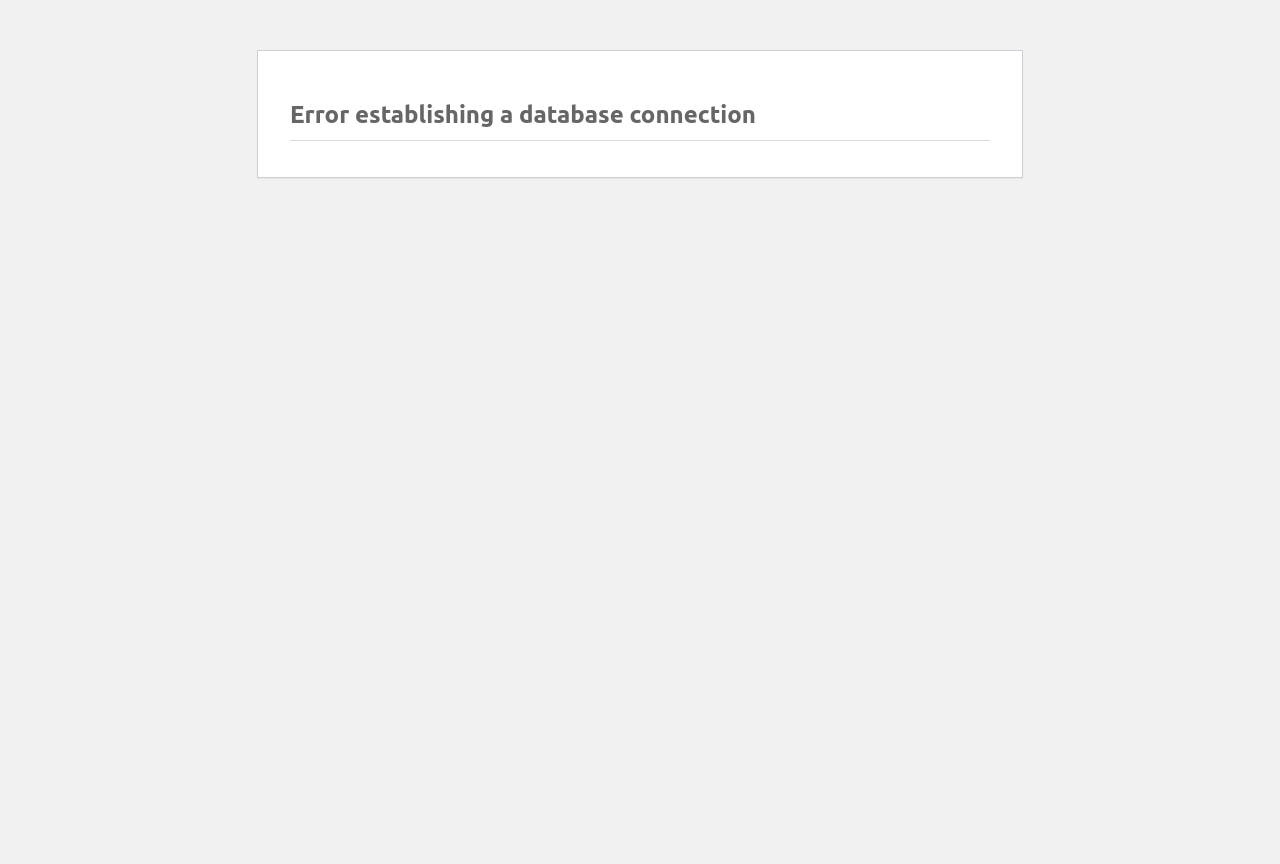Please provide the main heading of the webpage content.

Error establishing a database connection